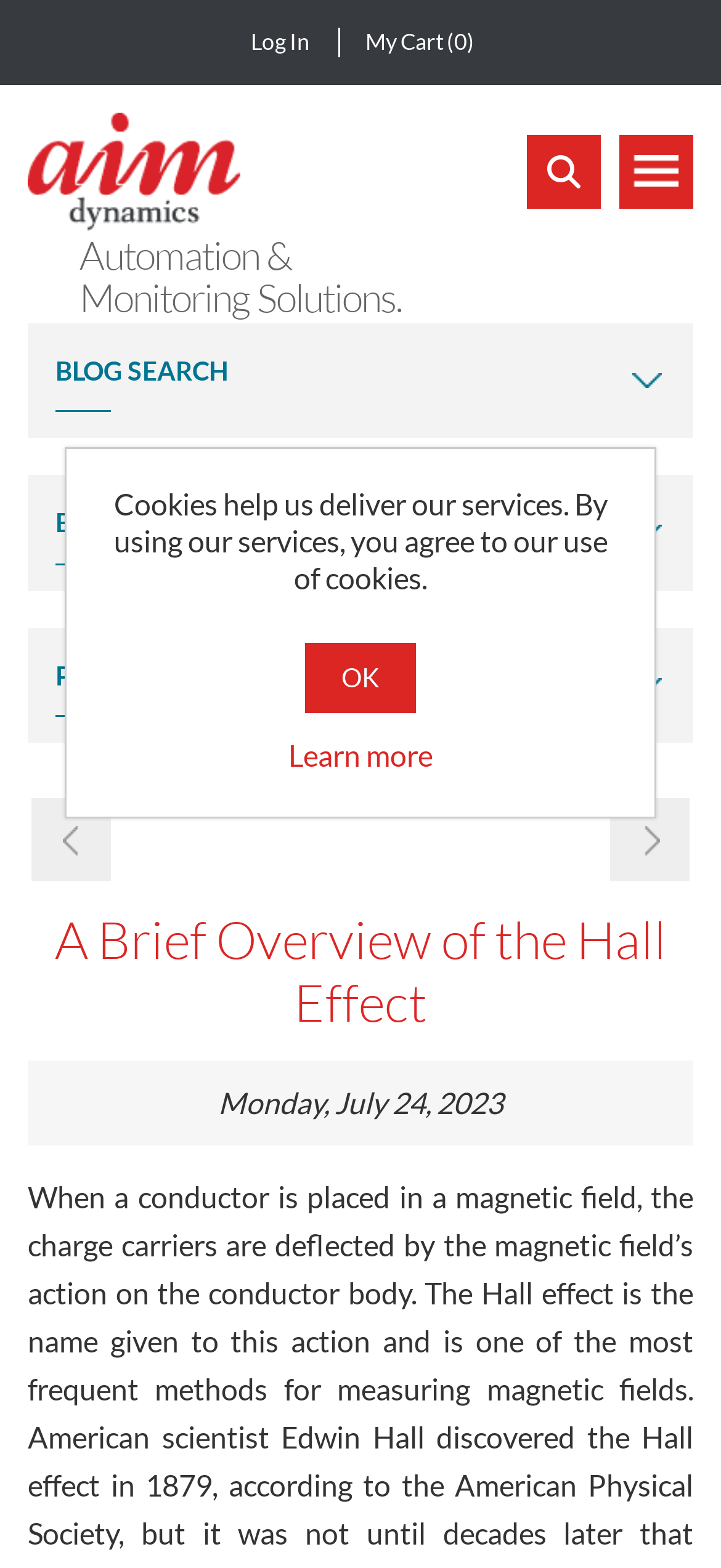Give a one-word or short phrase answer to the question: 
What is the topic of the blog post?

Hall Effect